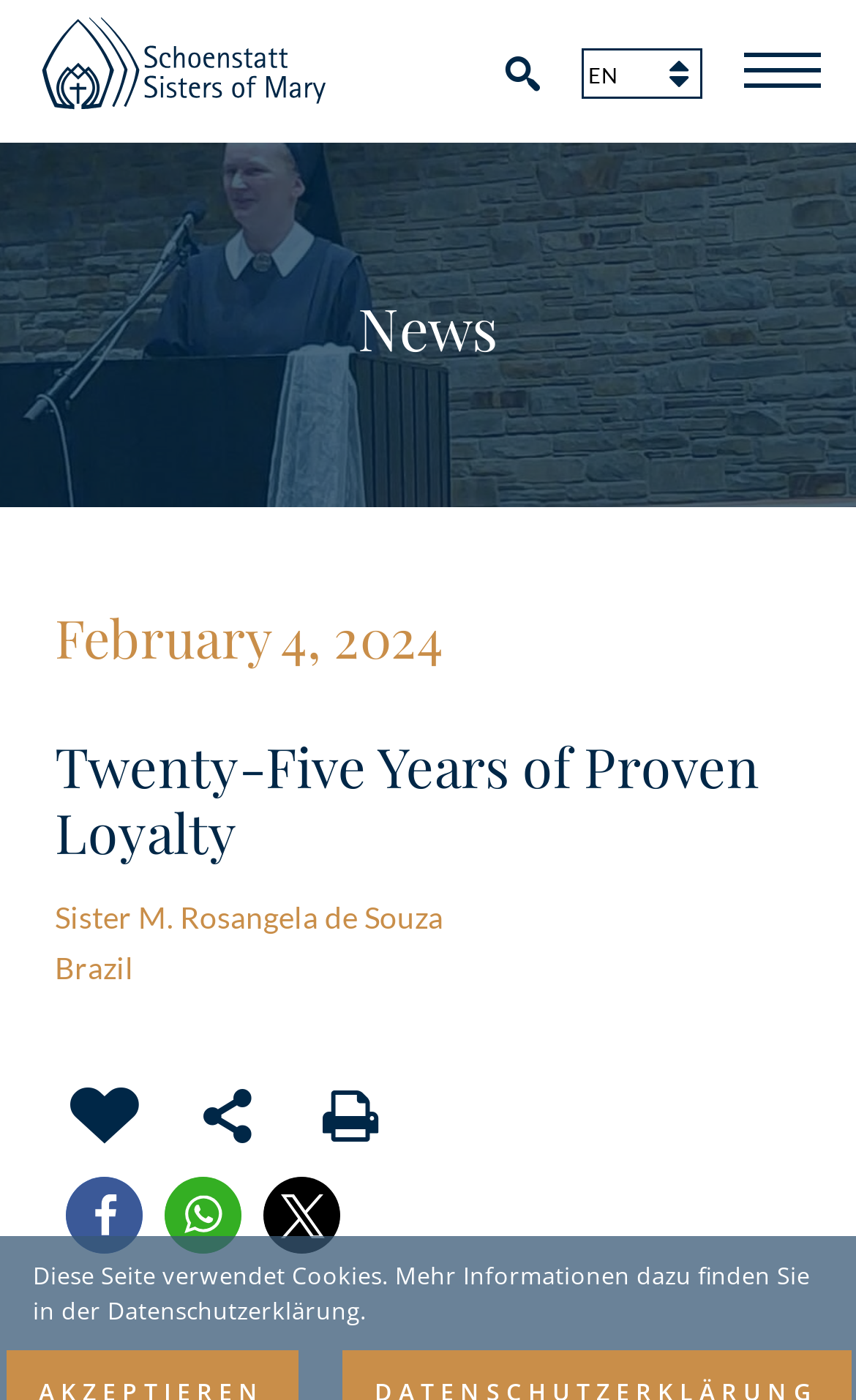What is the date mentioned on the webpage? Based on the screenshot, please respond with a single word or phrase.

February 4, 2024